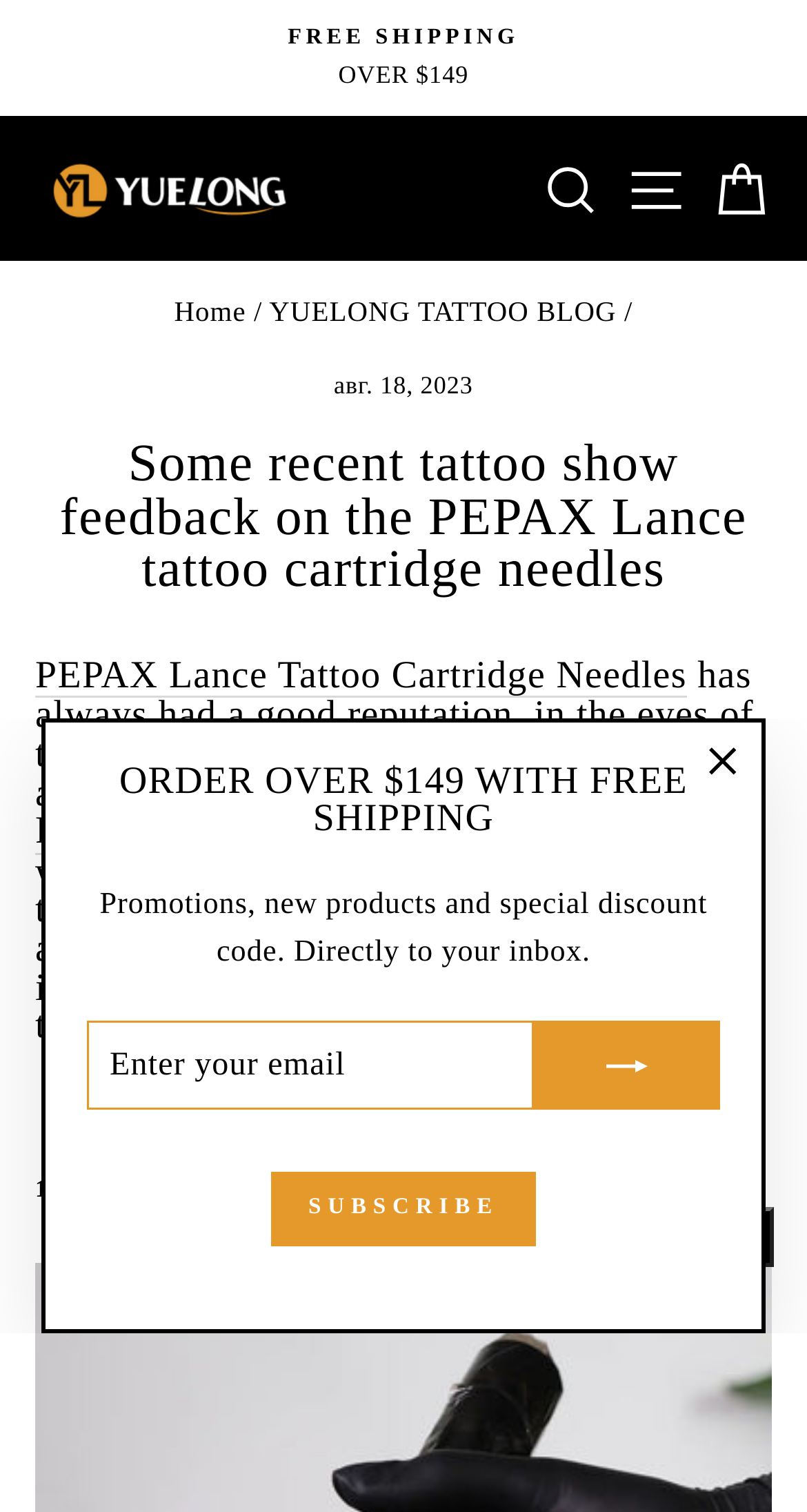Pinpoint the bounding box coordinates of the clickable element to carry out the following instruction: "Subscribe to newsletter."

[0.662, 0.675, 0.892, 0.734]